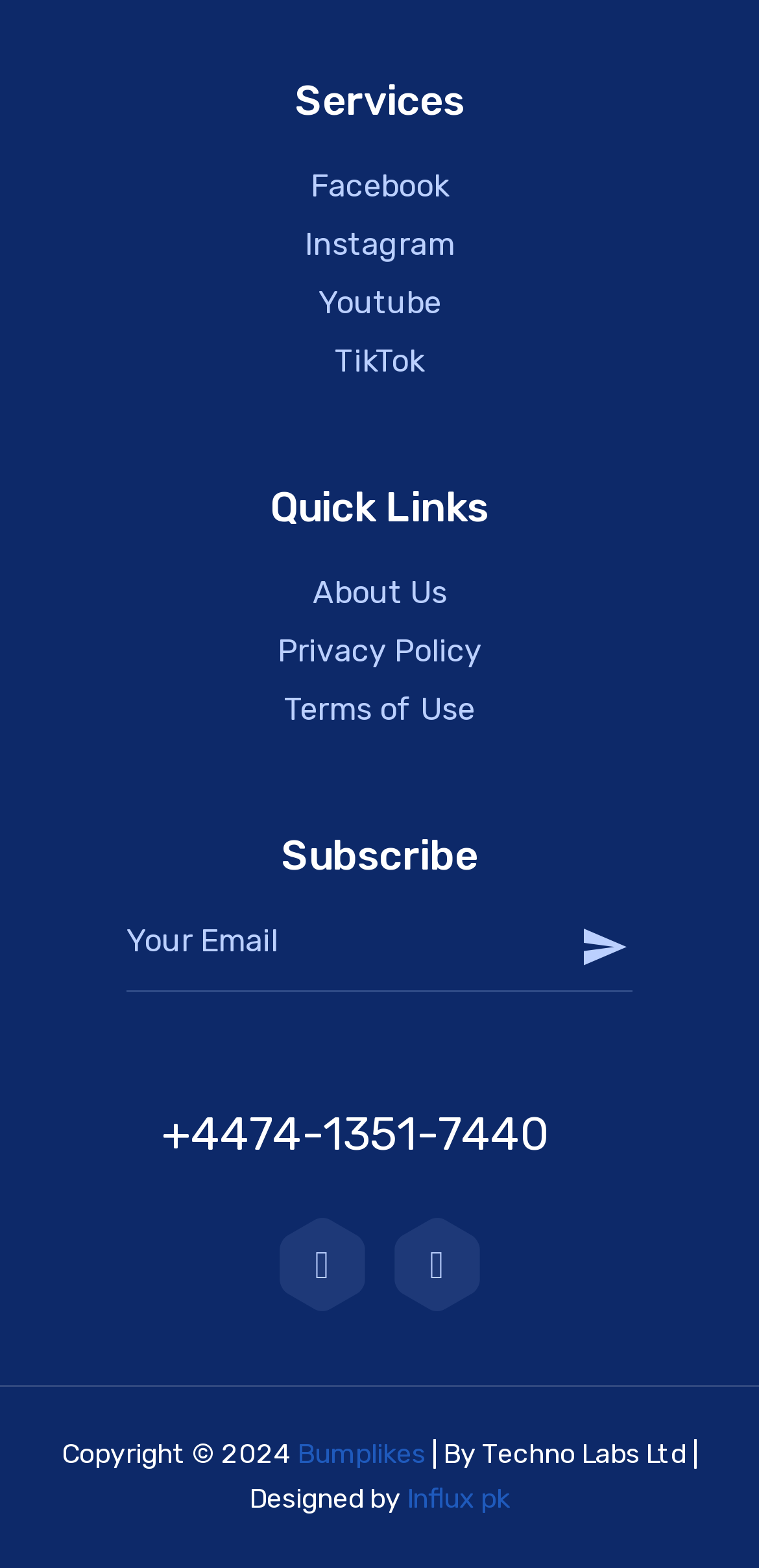Identify the bounding box coordinates necessary to click and complete the given instruction: "Click on About Us".

[0.412, 0.36, 0.588, 0.397]